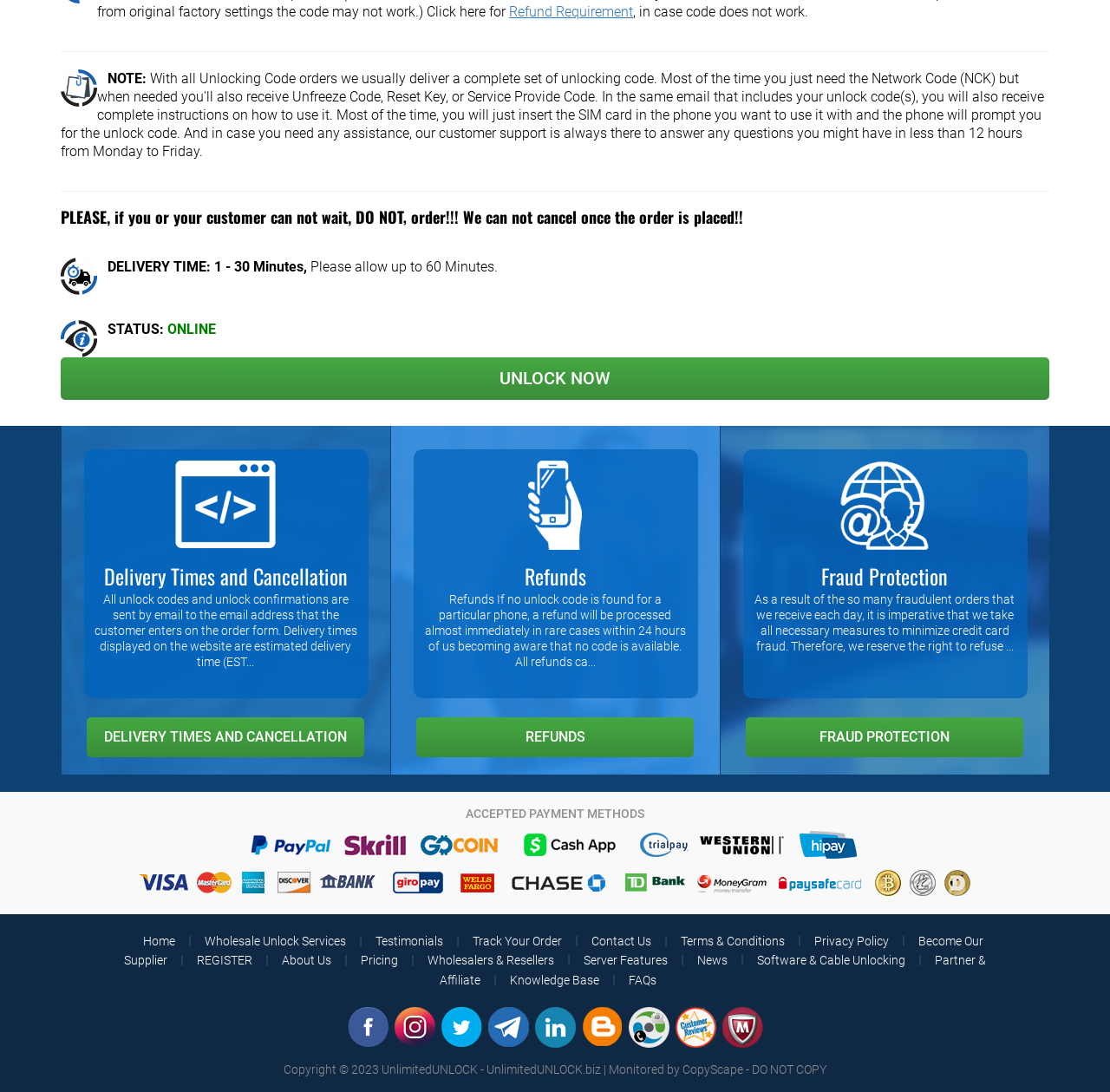Determine the bounding box coordinates of the clickable element necessary to fulfill the instruction: "Go to the REFUNDS page". Provide the coordinates as four float numbers within the 0 to 1 range, i.e., [left, top, right, bottom].

[0.375, 0.657, 0.625, 0.693]